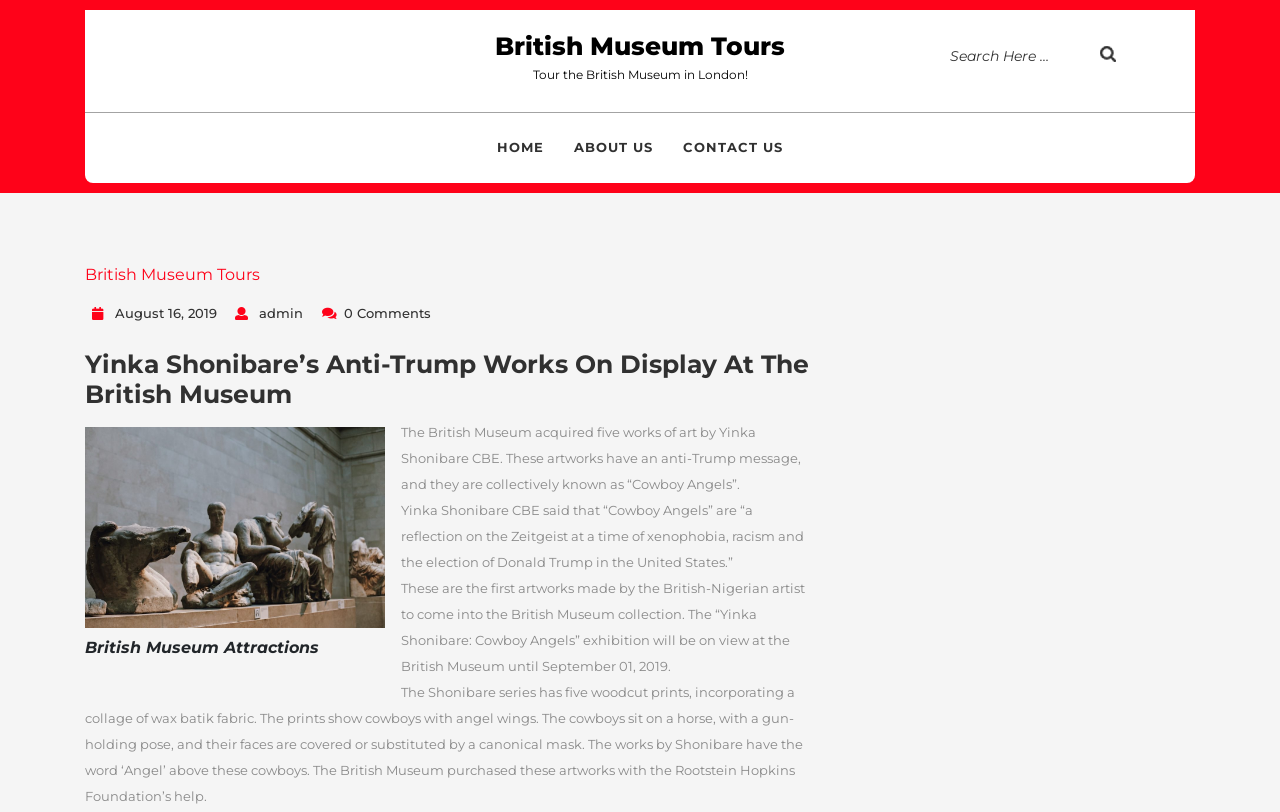Using the information from the screenshot, answer the following question thoroughly:
How many artworks did the British Museum purchase with the help of the Rootstein Hopkins Foundation?

I found the answer by reading the text that describes the artworks. The text mentions that the British Museum purchased five woodcut prints, incorporating a collage of wax batik fabric, with the help of the Rootstein Hopkins Foundation.